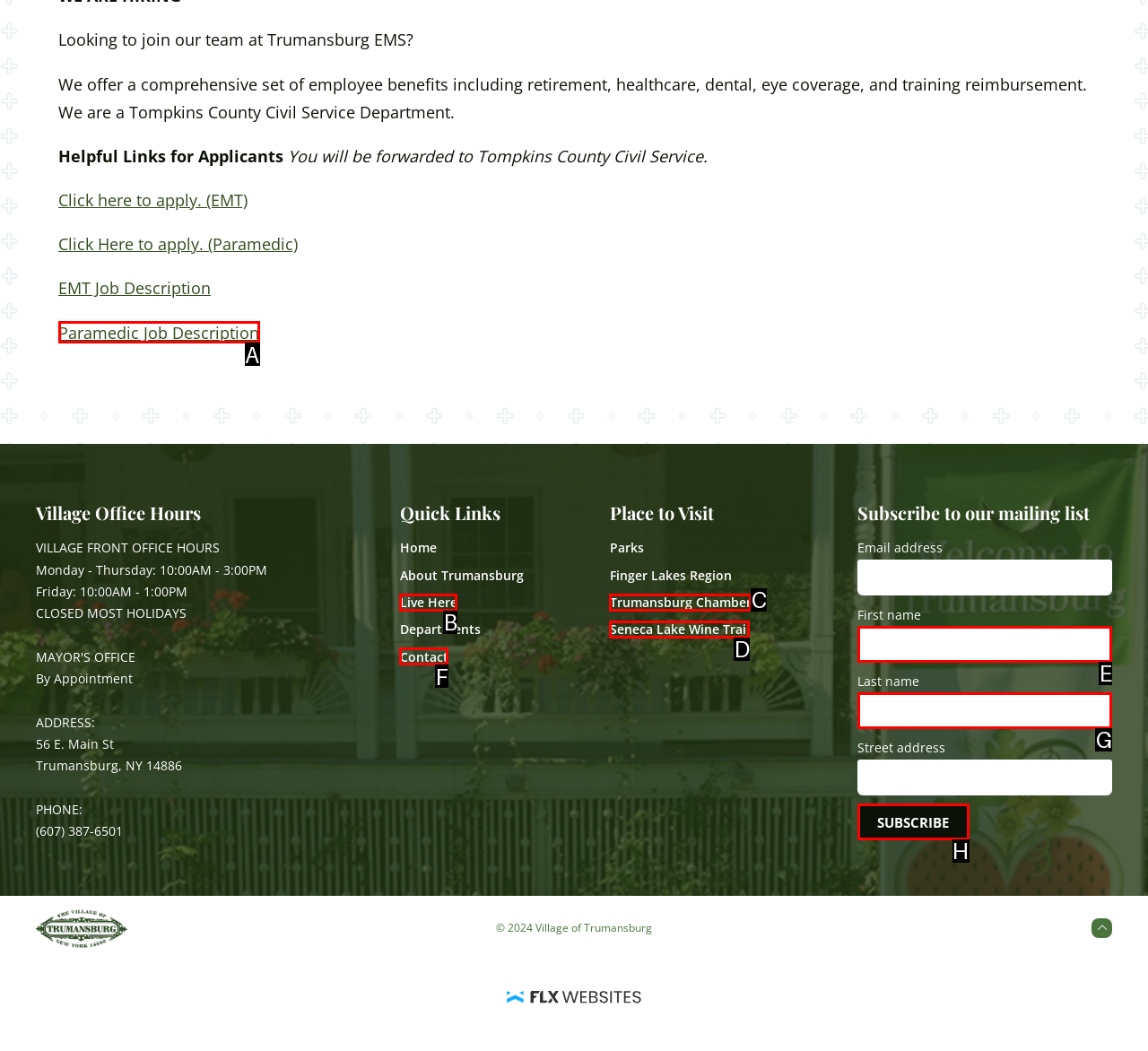Choose the letter of the option you need to click to Subscribe to the mailing list. Answer with the letter only.

H